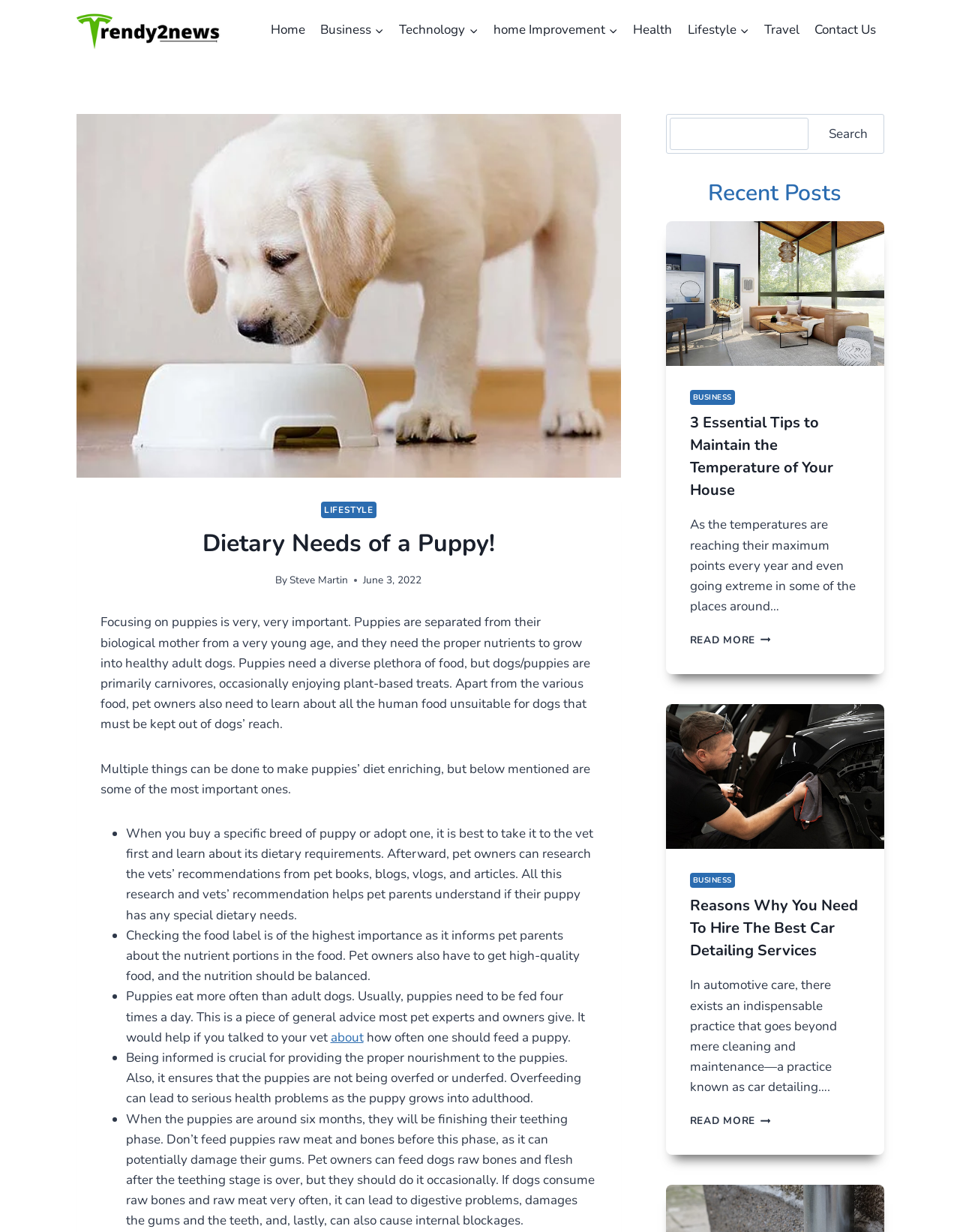Please find the main title text of this webpage.

Dietary Needs of a Puppy!